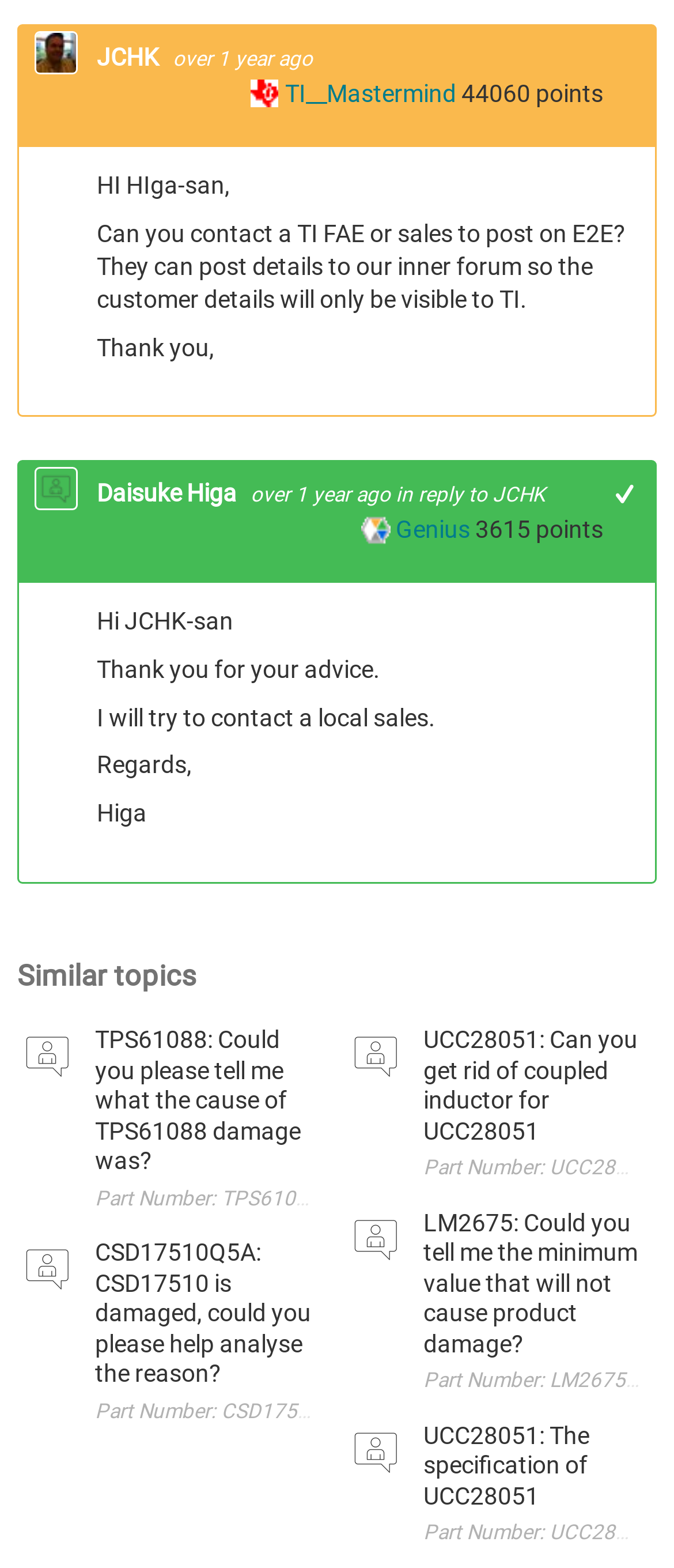What is the topic of the post that JCHK replied to?
Please give a detailed and elaborate answer to the question based on the image.

I found the topic by looking for the link element with the text 'in reply to' and then tracing back to the corresponding link element with the topic 'TPS61088'.